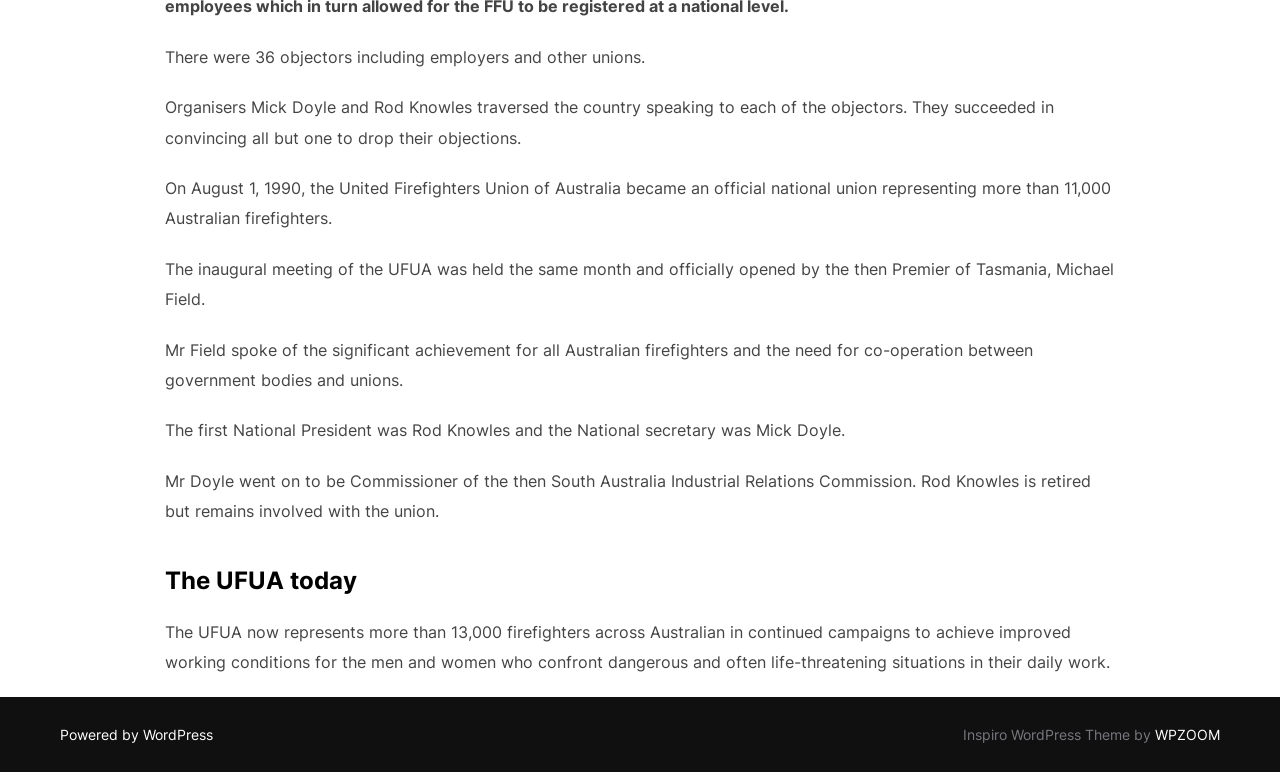Please provide a short answer using a single word or phrase for the question:
What is the UFUA?

United Firefighters Union of Australia